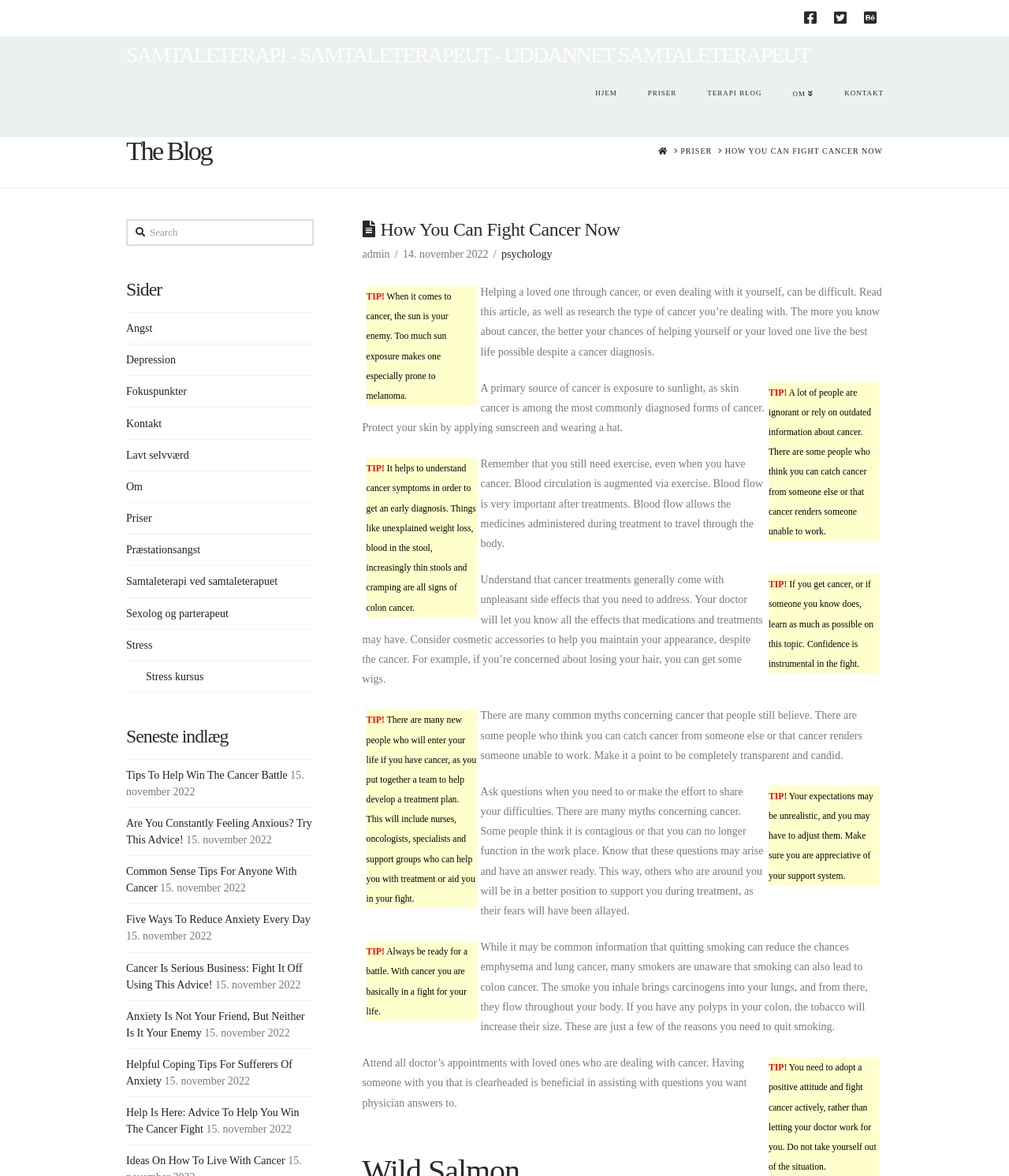Please pinpoint the bounding box coordinates for the region I should click to adhere to this instruction: "Contact the therapist".

[0.821, 0.056, 0.875, 0.117]